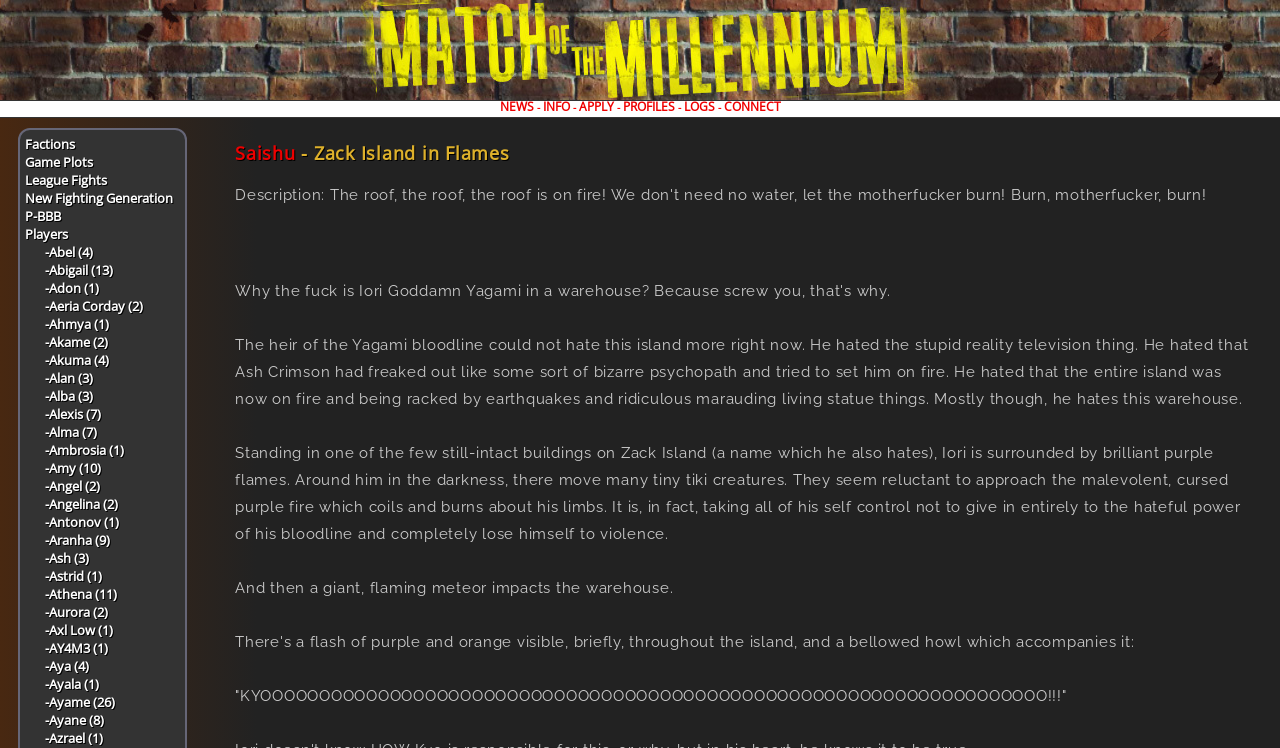Show the bounding box coordinates of the element that should be clicked to complete the task: "Read about Saishu".

[0.184, 0.188, 0.231, 0.221]